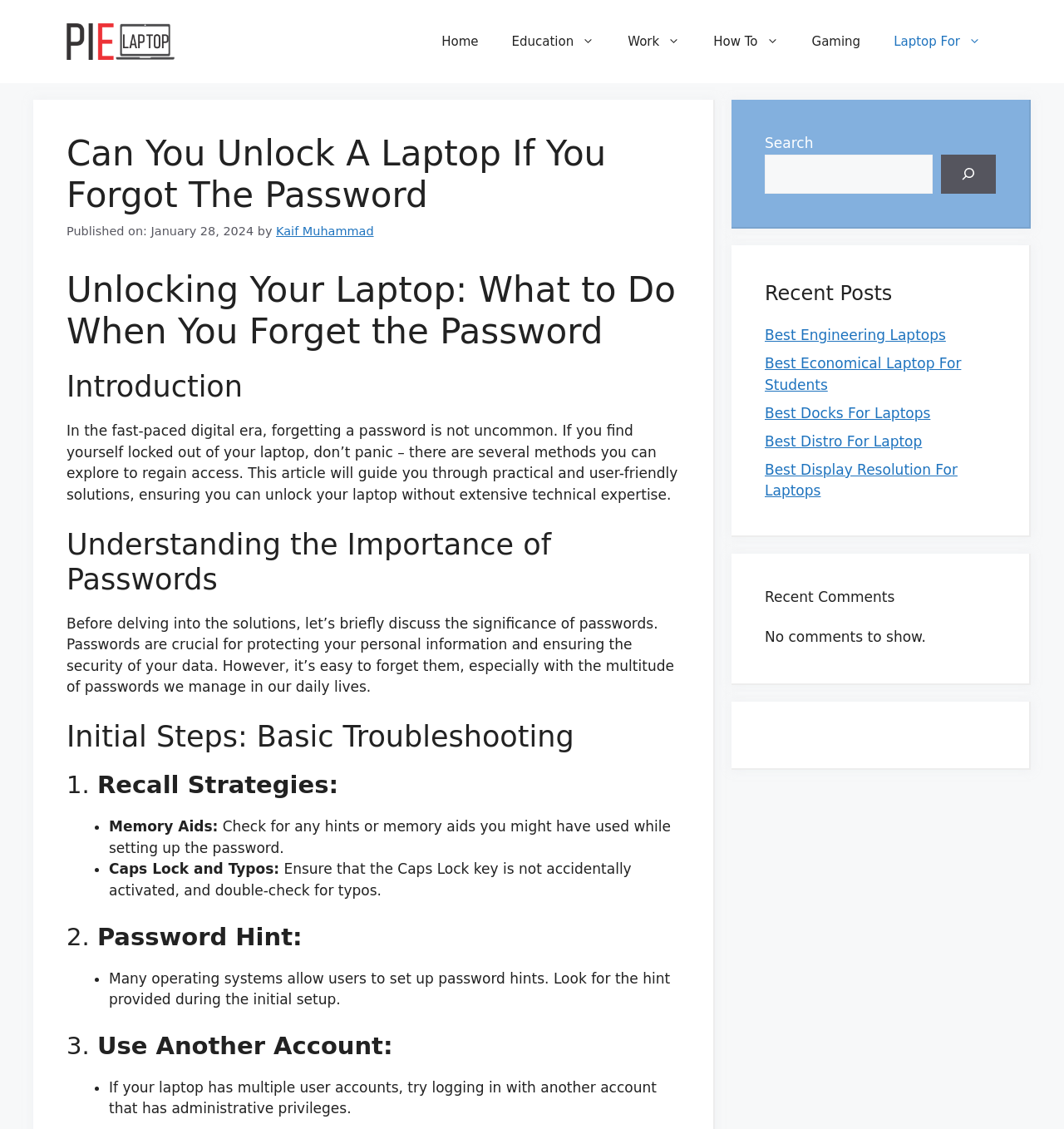Please specify the bounding box coordinates of the clickable region necessary for completing the following instruction: "Read the article 'Best Engineering Laptops'". The coordinates must consist of four float numbers between 0 and 1, i.e., [left, top, right, bottom].

[0.719, 0.289, 0.889, 0.304]